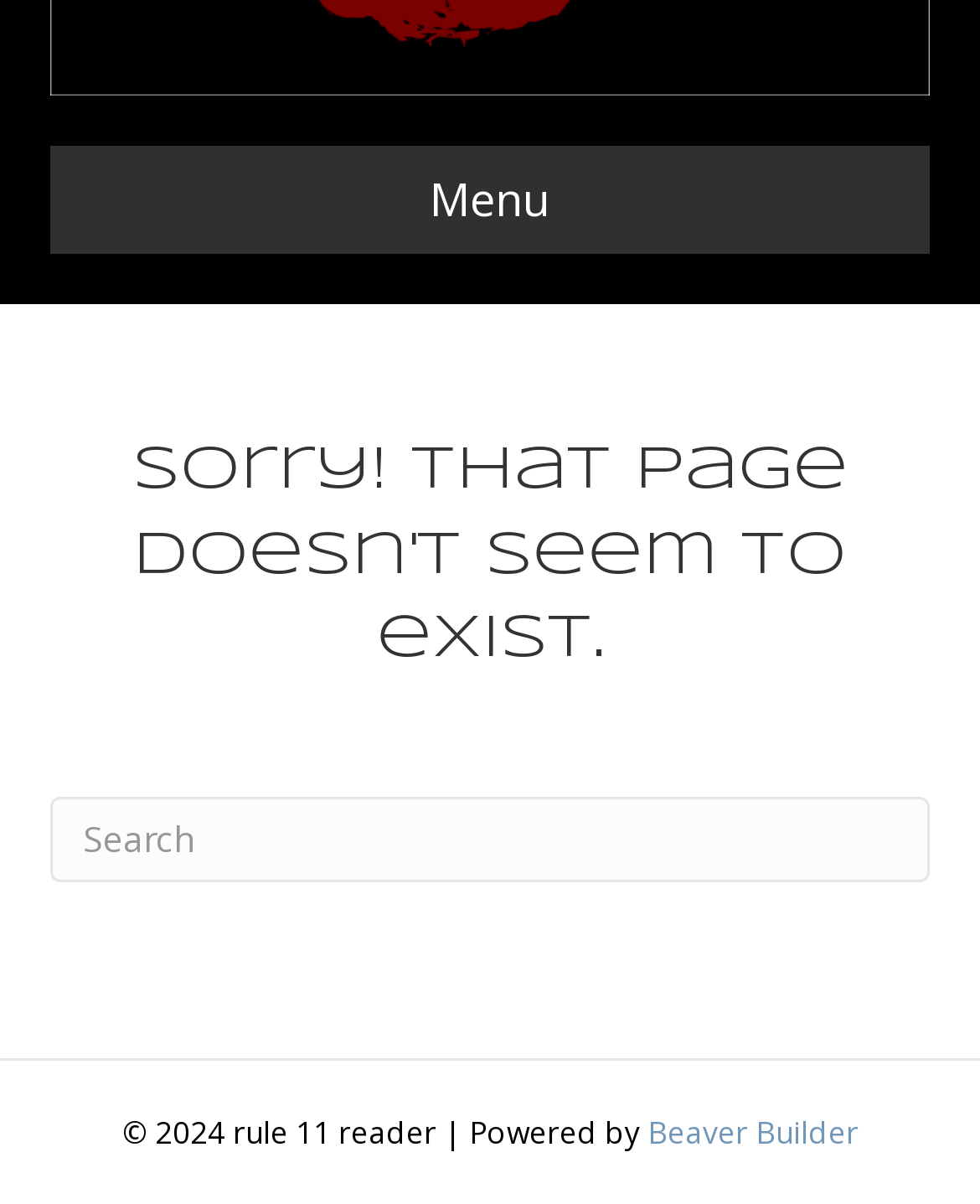Find the bounding box coordinates corresponding to the UI element with the description: "Beaver Builder". The coordinates should be formatted as [left, top, right, bottom], with values as floats between 0 and 1.

[0.66, 0.923, 0.876, 0.958]